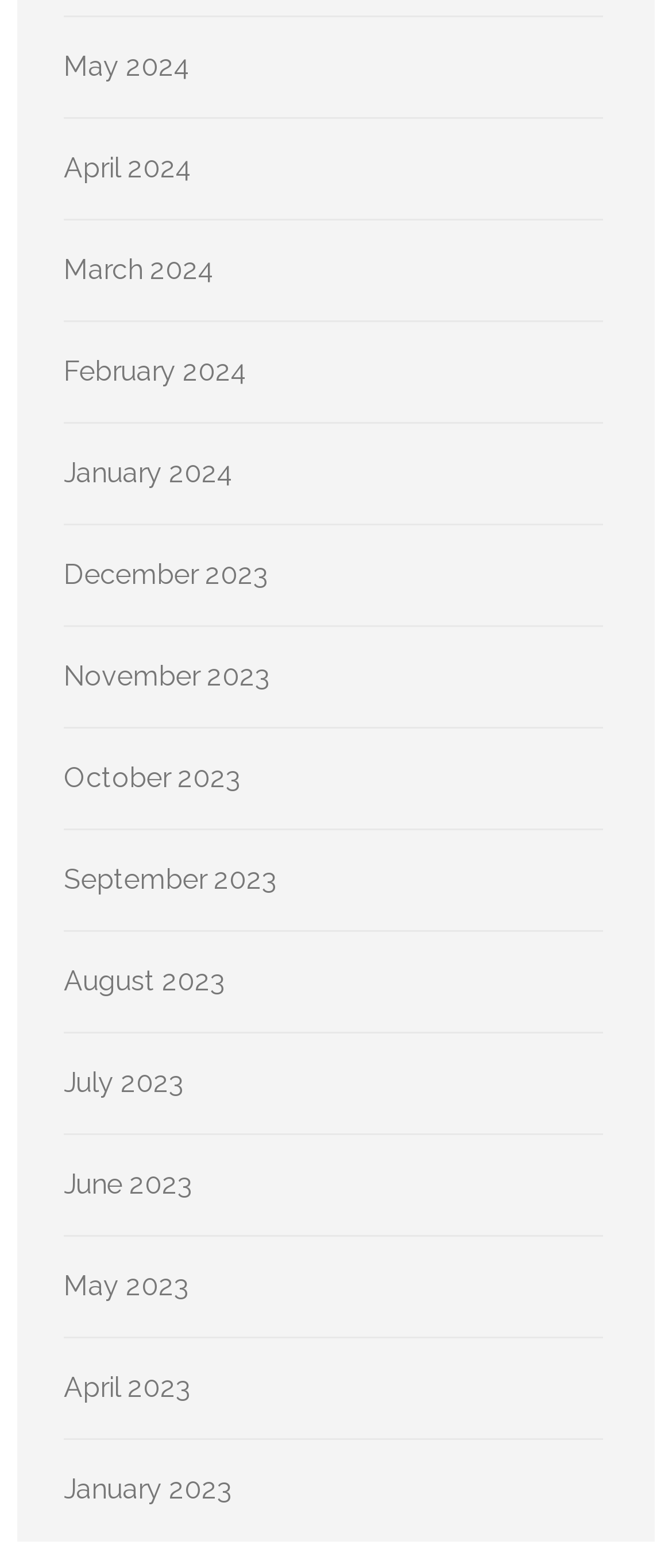Find the bounding box coordinates of the area to click in order to follow the instruction: "Go to April 2023".

[0.095, 0.875, 0.285, 0.896]